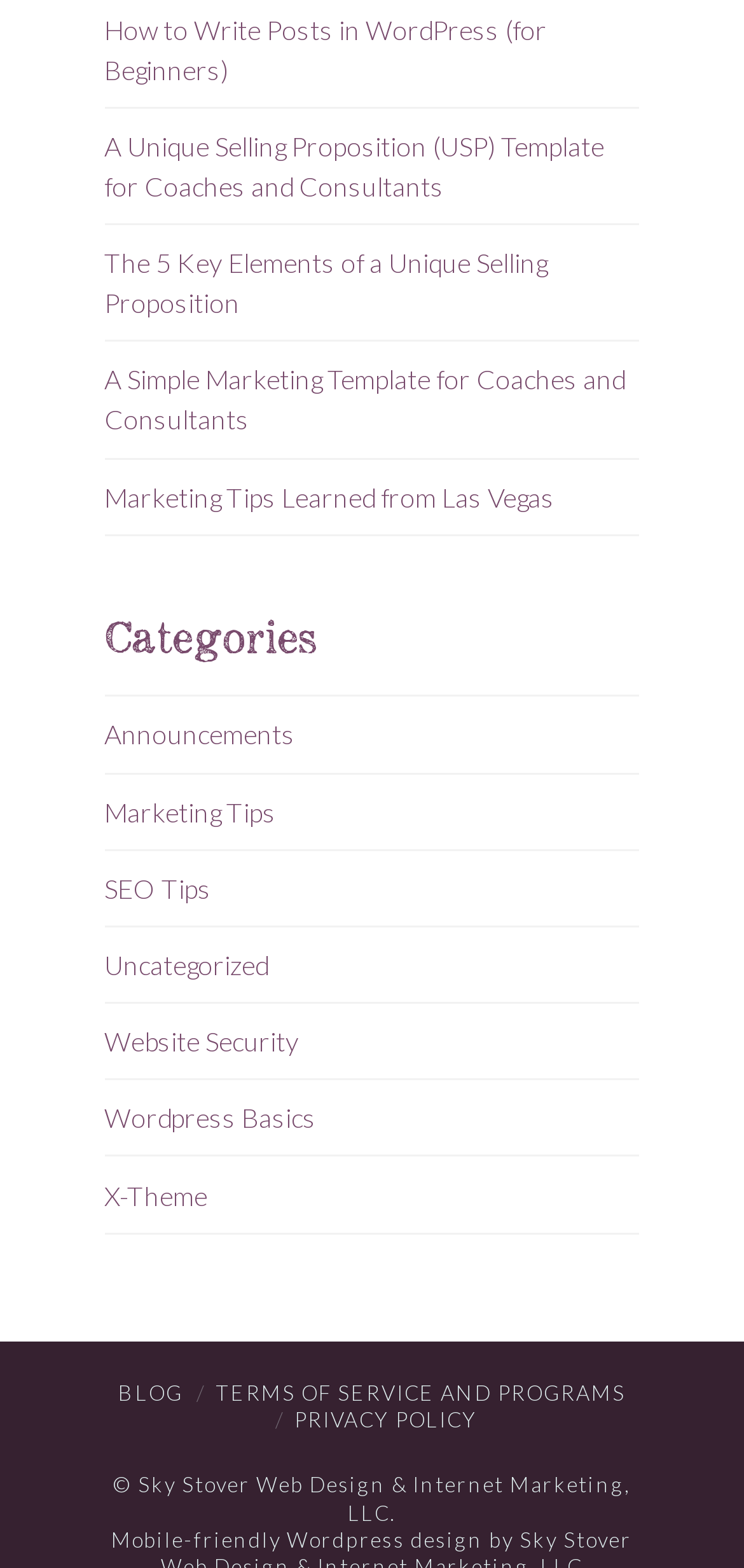Locate the bounding box coordinates of the clickable area to execute the instruction: "read about X-Theme". Provide the coordinates as four float numbers between 0 and 1, represented as [left, top, right, bottom].

[0.14, 0.749, 0.278, 0.775]